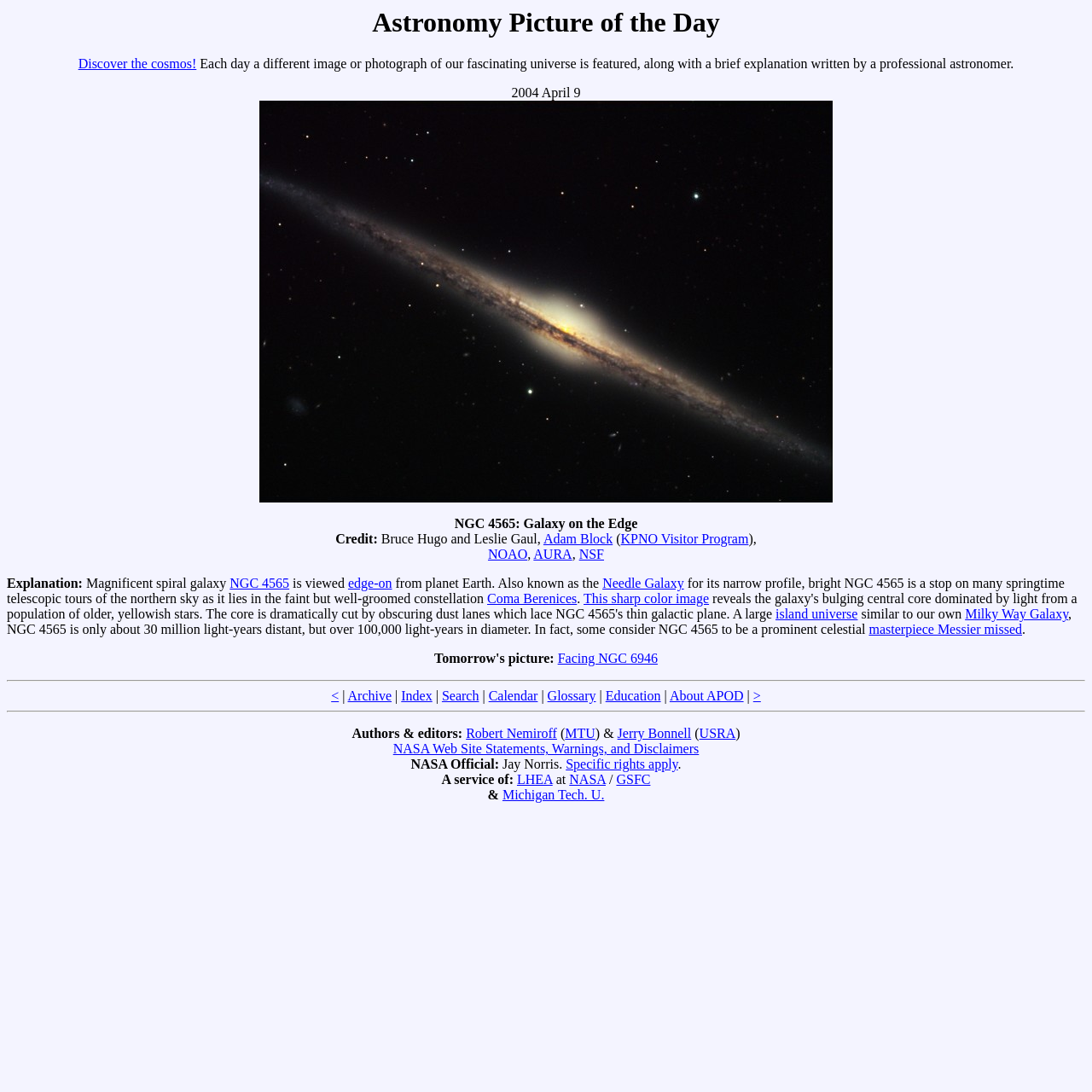Give a succinct answer to this question in a single word or phrase: 
What is the constellation where NGC 4565 is located?

Coma Berenices